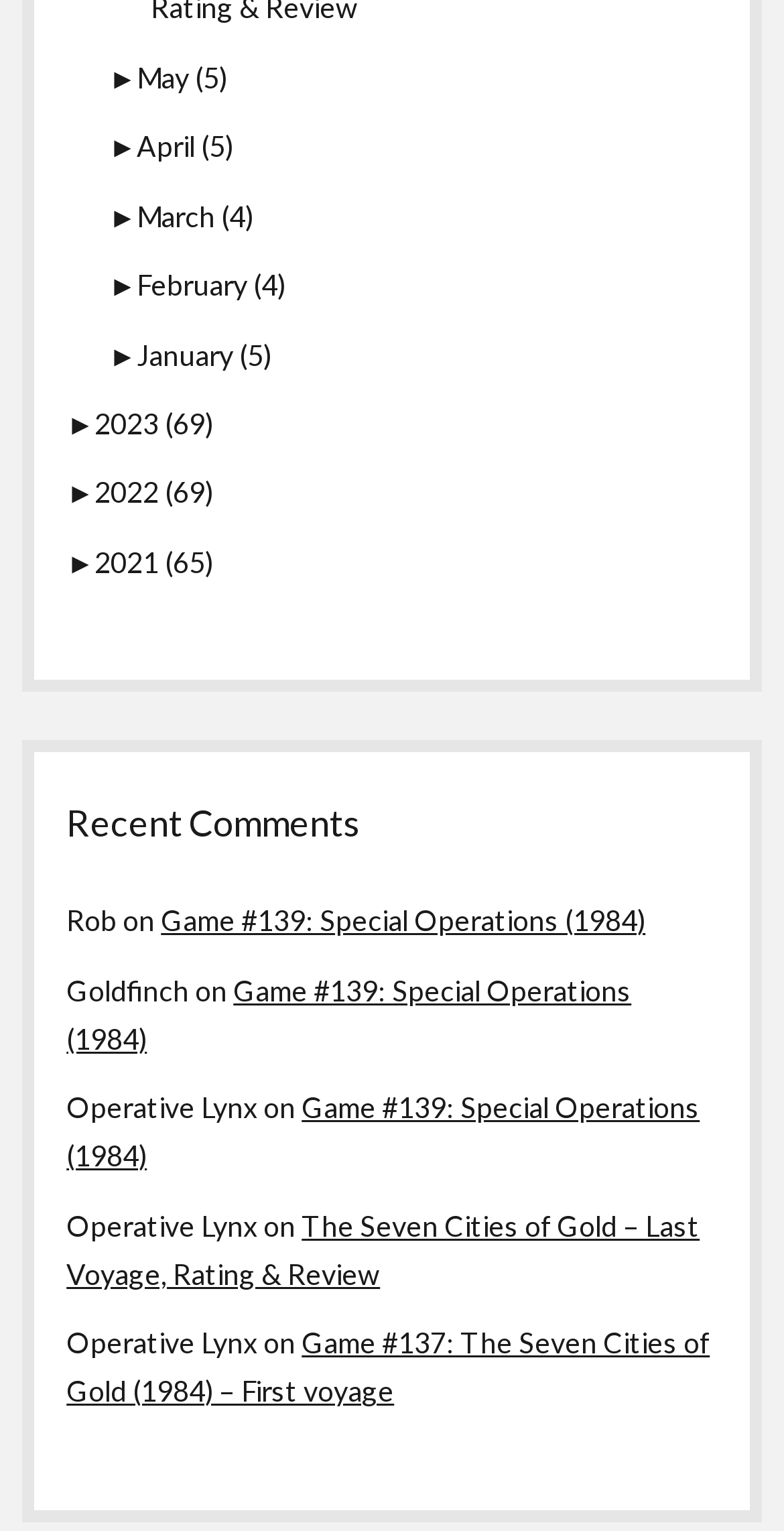Specify the bounding box coordinates of the area that needs to be clicked to achieve the following instruction: "View April comments".

[0.174, 0.084, 0.297, 0.106]